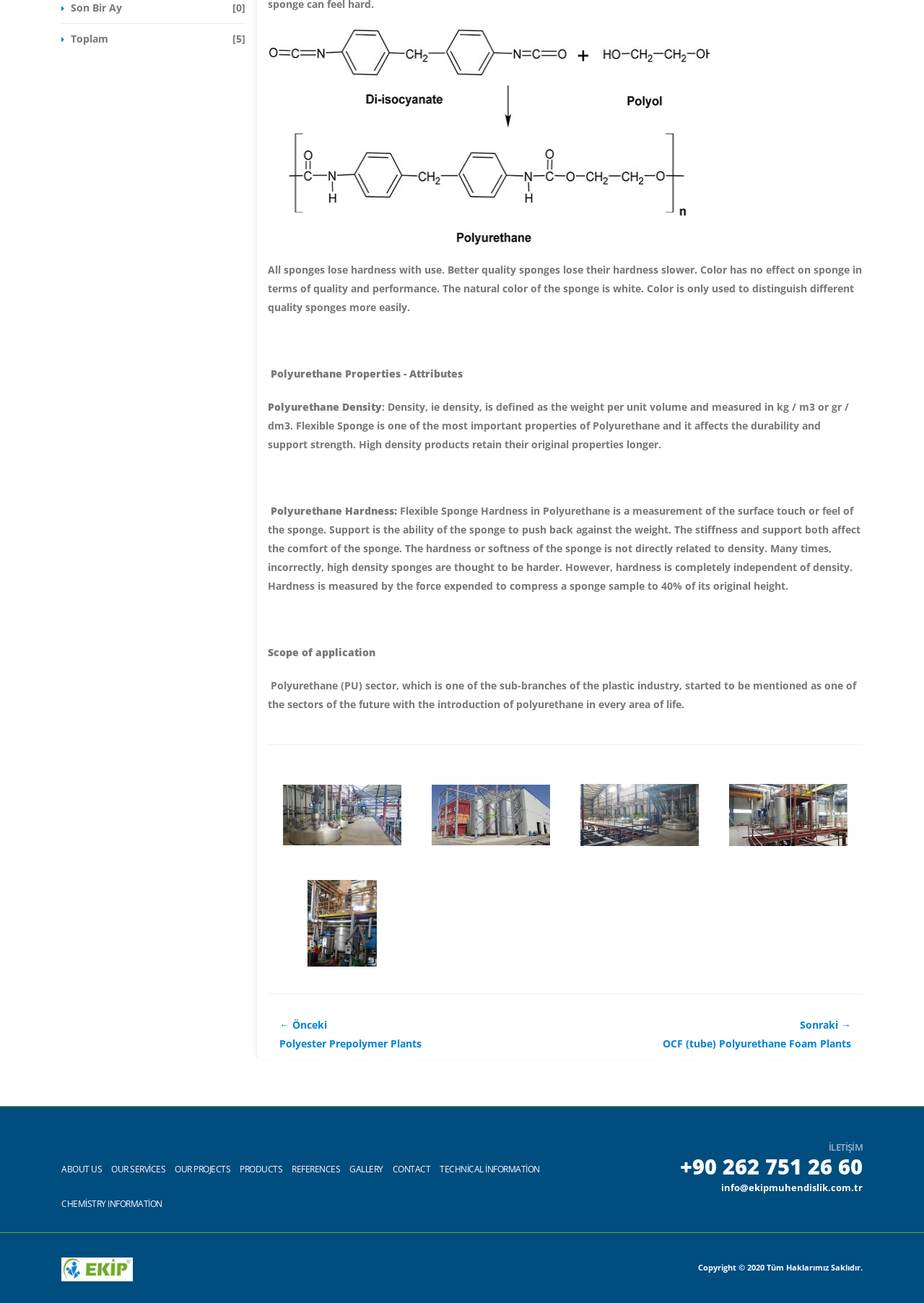Find the bounding box coordinates of the clickable region needed to perform the following instruction: "Click the link to learn about Polyurethane Properties". The coordinates should be provided as four float numbers between 0 and 1, i.e., [left, top, right, bottom].

[0.293, 0.281, 0.501, 0.292]